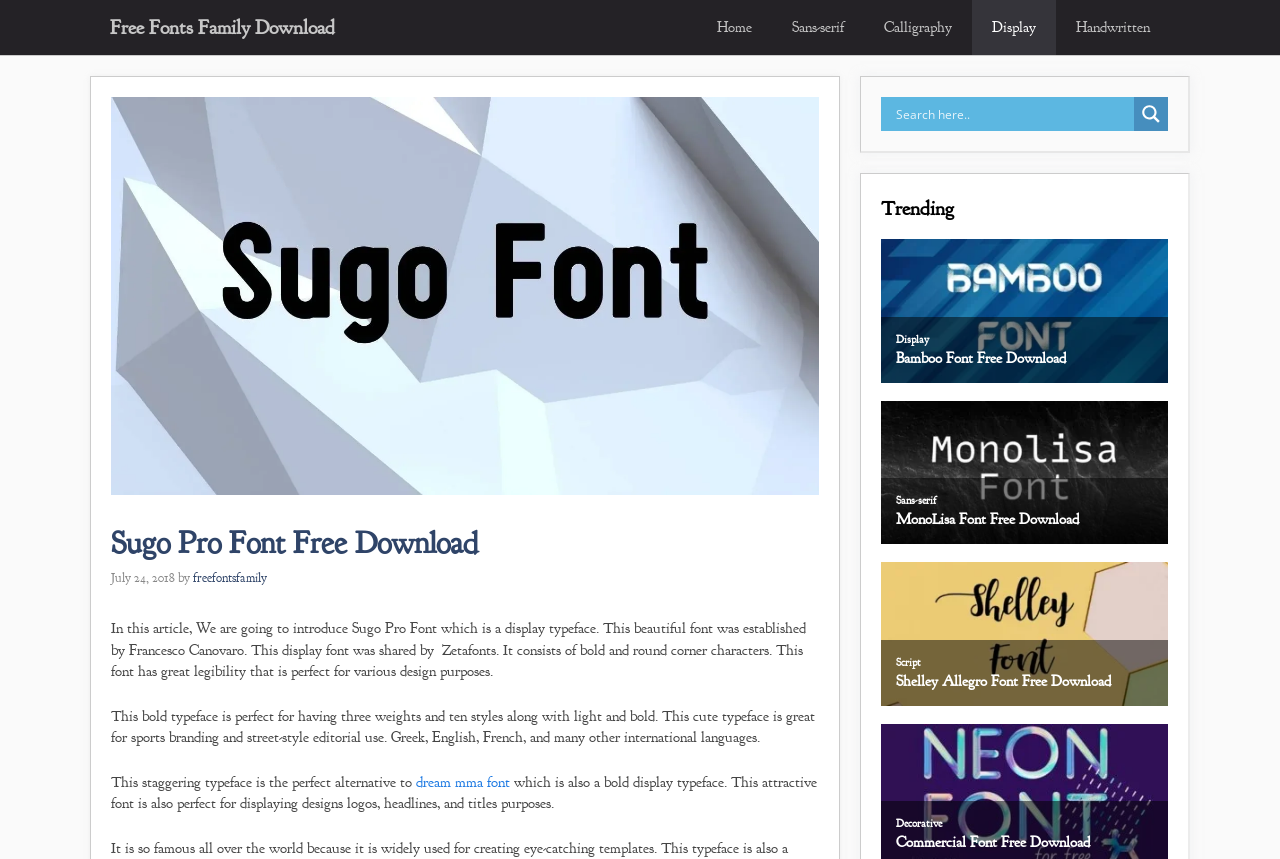Determine the bounding box coordinates of the clickable area required to perform the following instruction: "View trending fonts". The coordinates should be represented as four float numbers between 0 and 1: [left, top, right, bottom].

[0.688, 0.226, 0.912, 0.261]